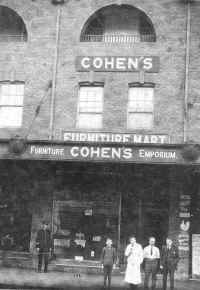Provide a one-word or one-phrase answer to the question:
What is the significance of Cohen's Emporium?

Part of Jewish community's contributions